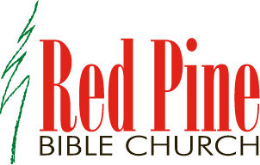Produce a meticulous caption for the image.

The image displays the logo of Red Pine Bible Church, characterized by bold, vibrant red lettering that reads "Red Pine," complemented by a more subdued brown font for "BIBLE CHURCH." The logo features a stylized green pine tree element, which visually enhances the design and reflects the church's name. This emblematic representation signifies the church's identity and community presence, making it a recognizable symbol for its congregation and outreach efforts. The church focuses on engaging with its members through various programs, including podcasts and sermons to foster spiritual growth and connection.